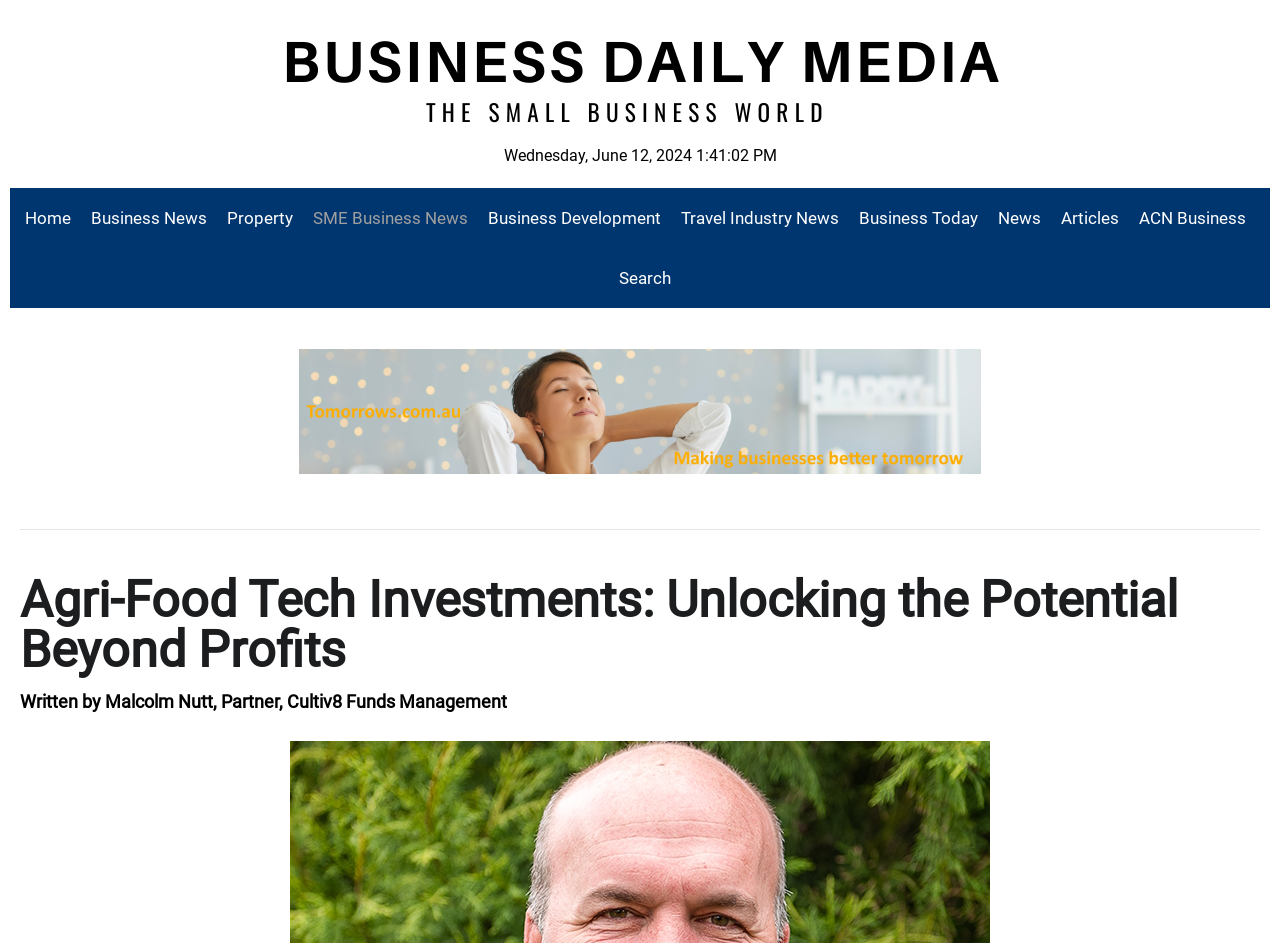Please identify the coordinates of the bounding box that should be clicked to fulfill this instruction: "Register now".

None